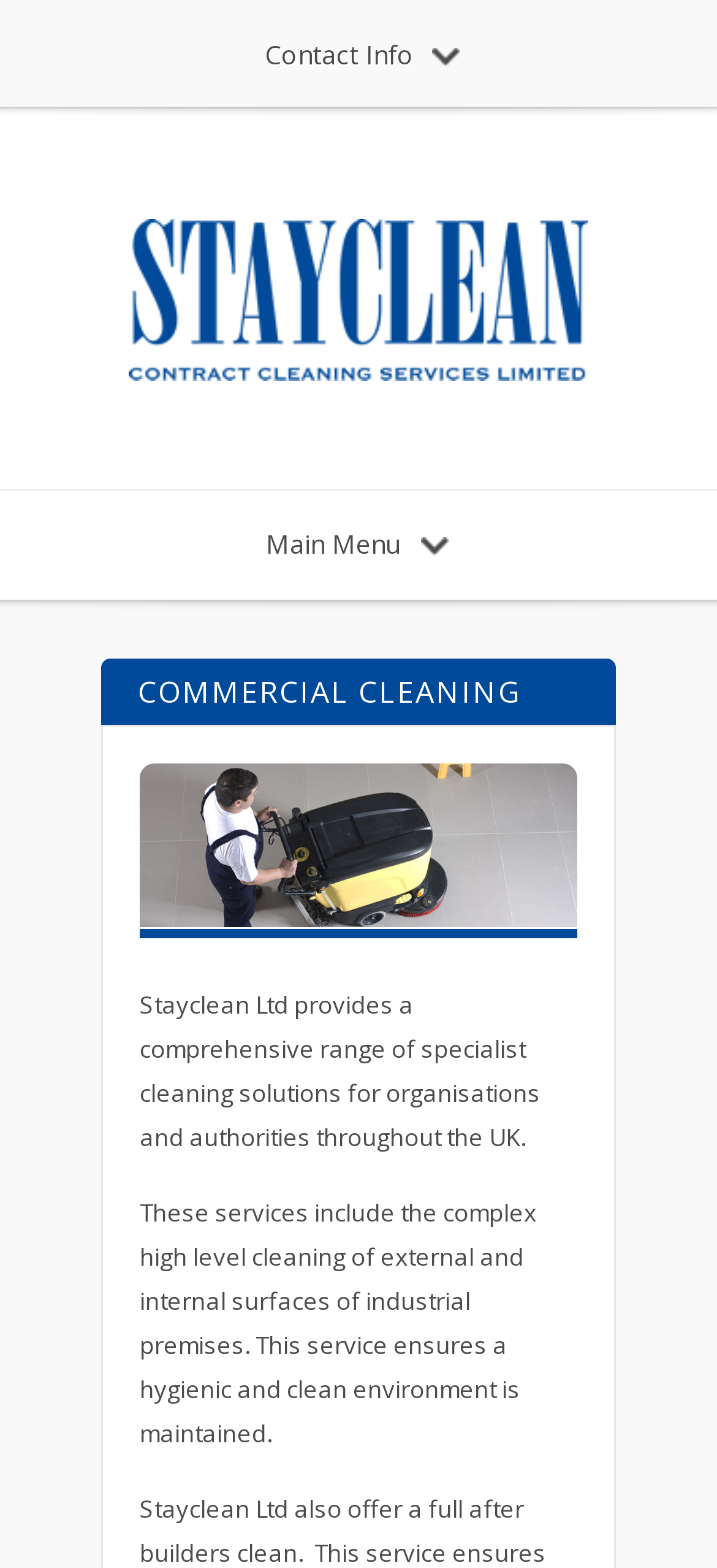What is the purpose of Stayclean's cleaning services? Using the information from the screenshot, answer with a single word or phrase.

Maintain a hygienic environment